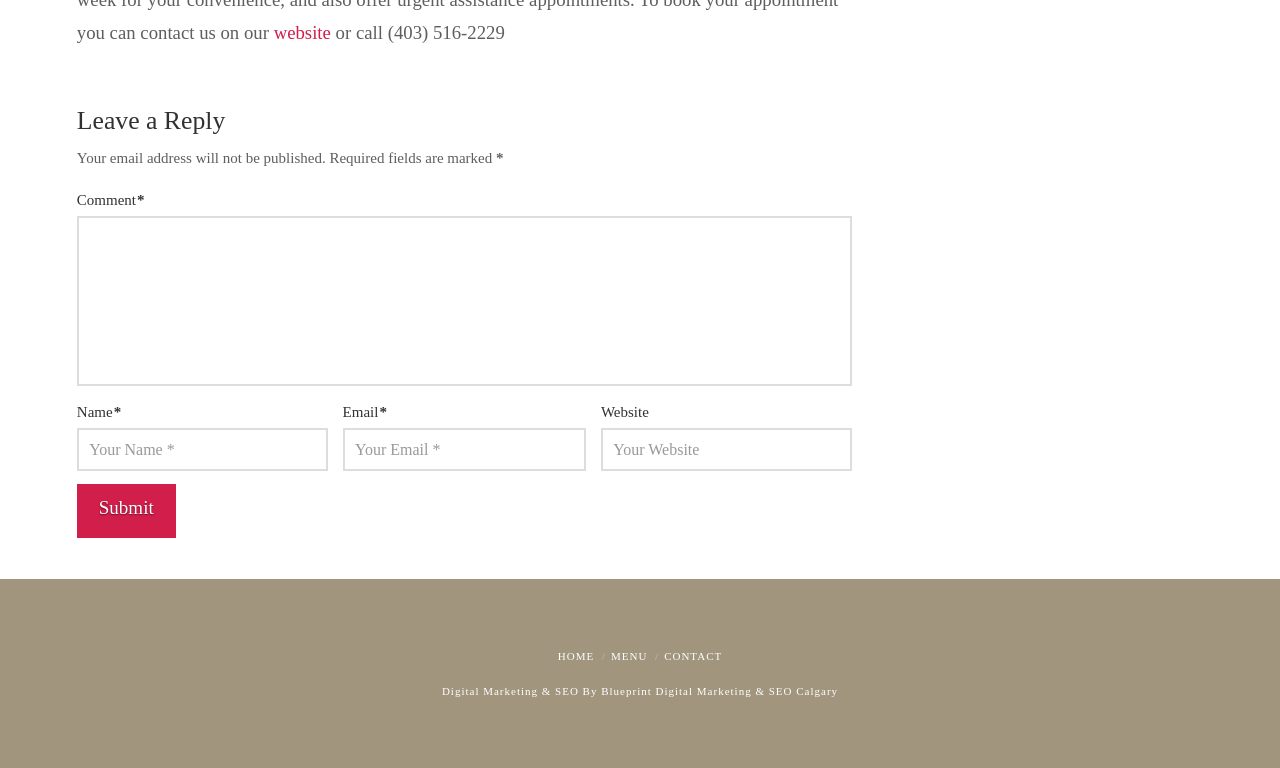Can you find the bounding box coordinates for the element to click on to achieve the instruction: "visit the website"?

[0.214, 0.029, 0.259, 0.056]